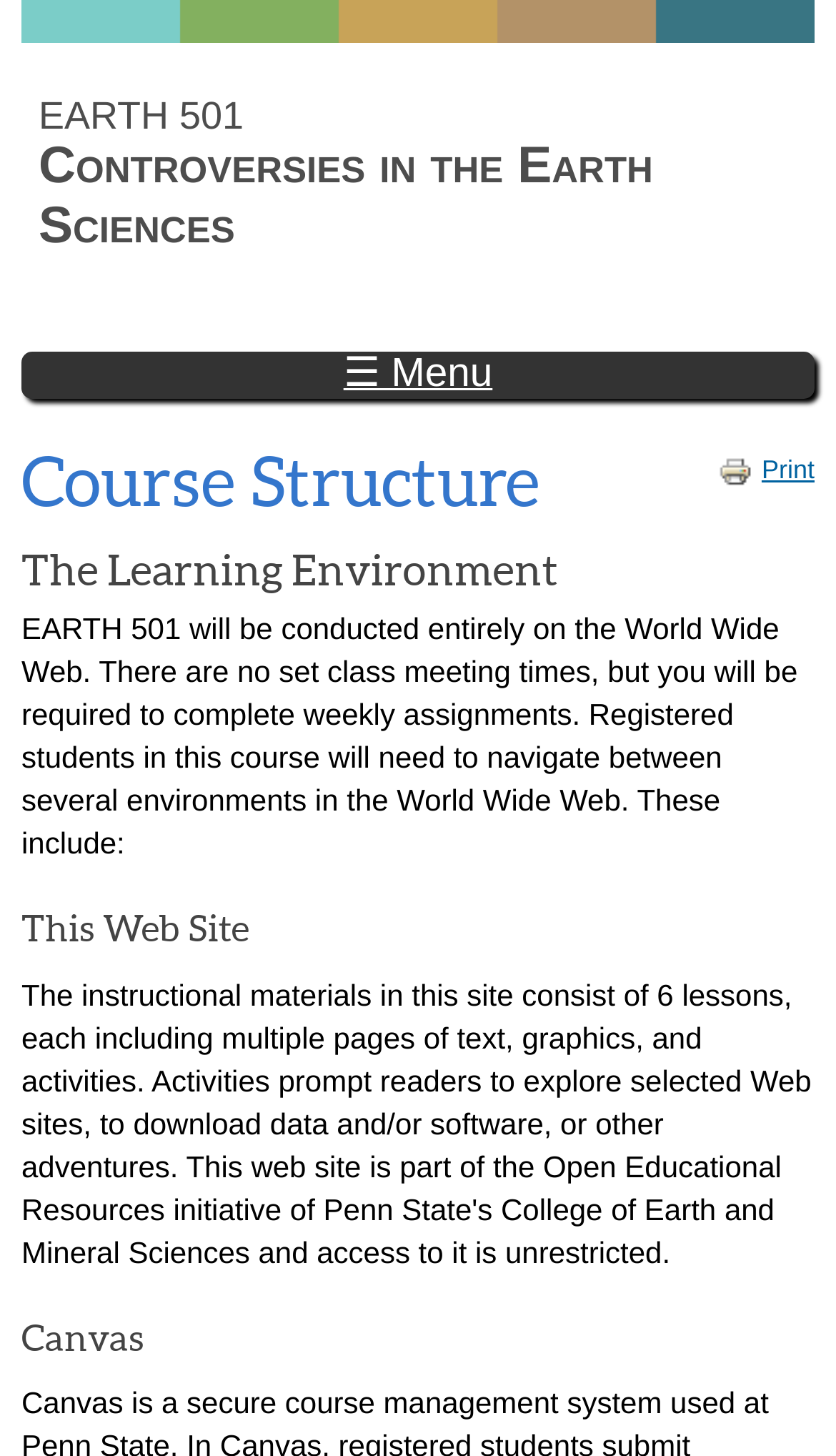Provide a comprehensive caption for the webpage.

The webpage is about the course structure of Earth 501: Contemporary Controversies in the Earth Sciences. At the top, there is a link to "Skip to main content" positioned near the top left corner. Below it, there is a table with a single row and column, containing the course title "EARTH 501 Controversies in the Earth Sciences" that spans almost the entire width of the page.

On the right side of the page, there is a menu button labeled "☰ Menu" positioned roughly in the middle. Above it, there is a heading that reads "Course Structure" that takes up most of the page width. To the right of the heading, there is a link to "Print" accompanied by a small print icon.

Below the course title, there are three sections. The first section is headed by "The Learning Environment" and contains a paragraph of text that explains how the course will be conducted online, with weekly assignments and navigation between different web environments.

The second section is headed by "This Web Site" and is positioned below the first section. The third section is headed by "Canvas" and is located at the bottom of the page. There are no images on the page except for the small print icon.